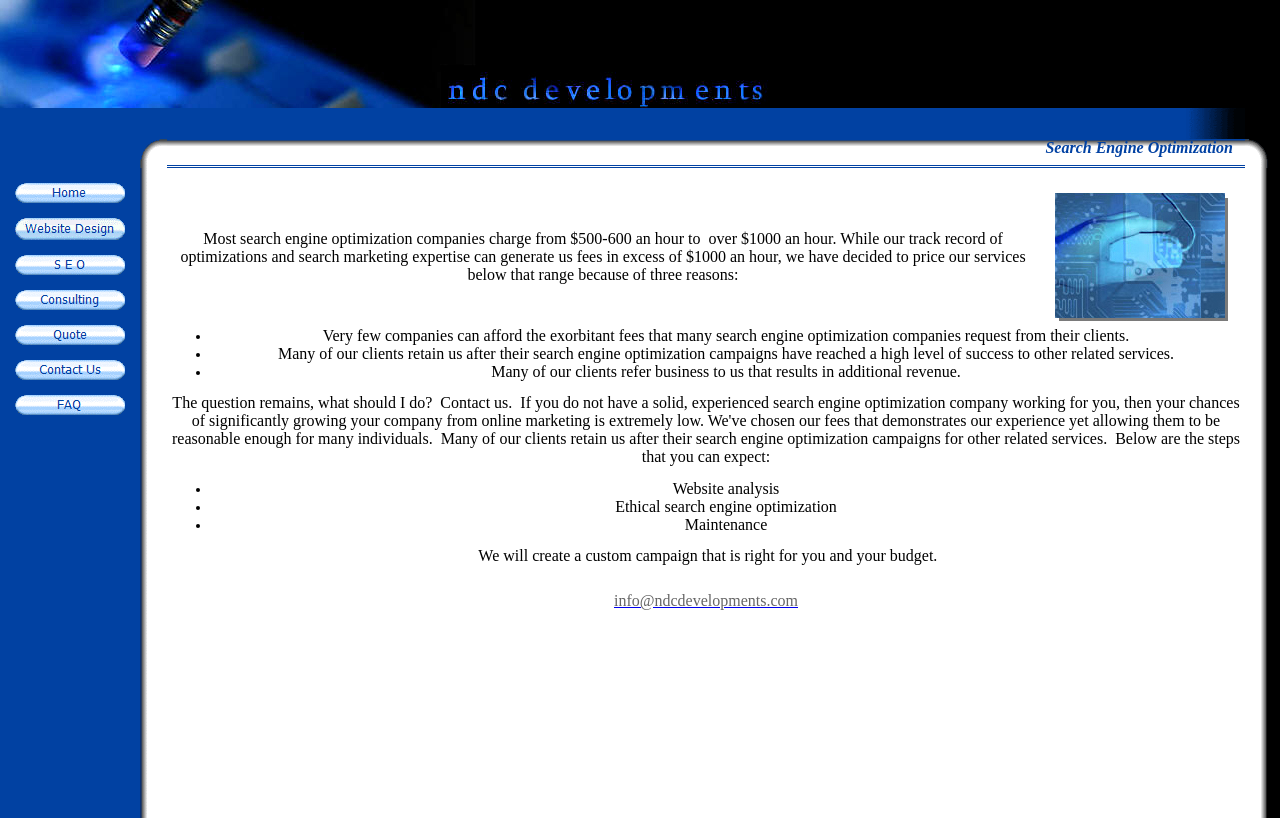Please give a one-word or short phrase response to the following question: 
What is the main topic of this webpage?

Search Engine Optimization